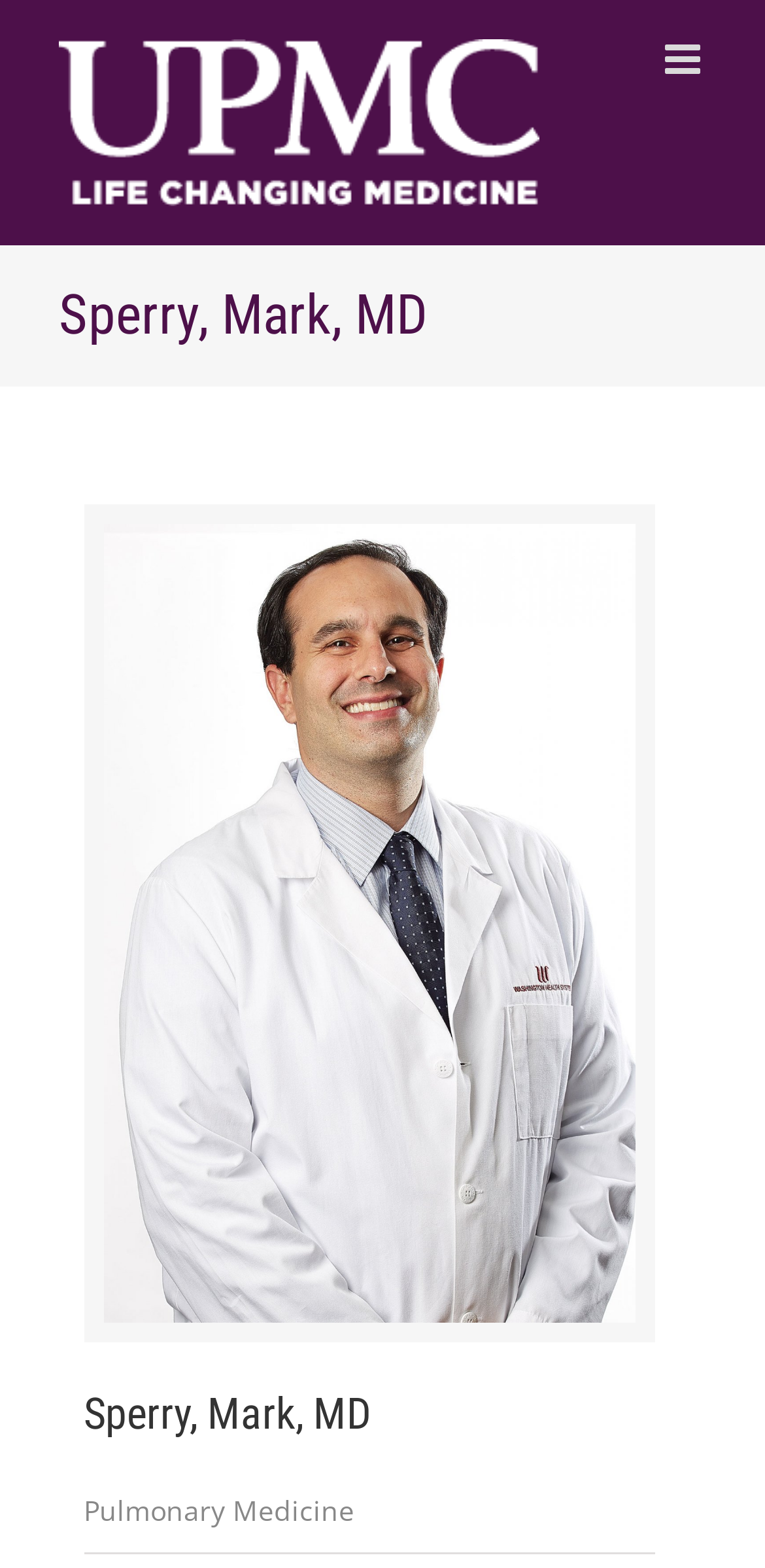Locate the UI element described by alt="Washington Health System Logo" and provide its bounding box coordinates. Use the format (top-left x, top-left y, bottom-right x, bottom-right y) with all values as floating point numbers between 0 and 1.

[0.077, 0.025, 0.705, 0.131]